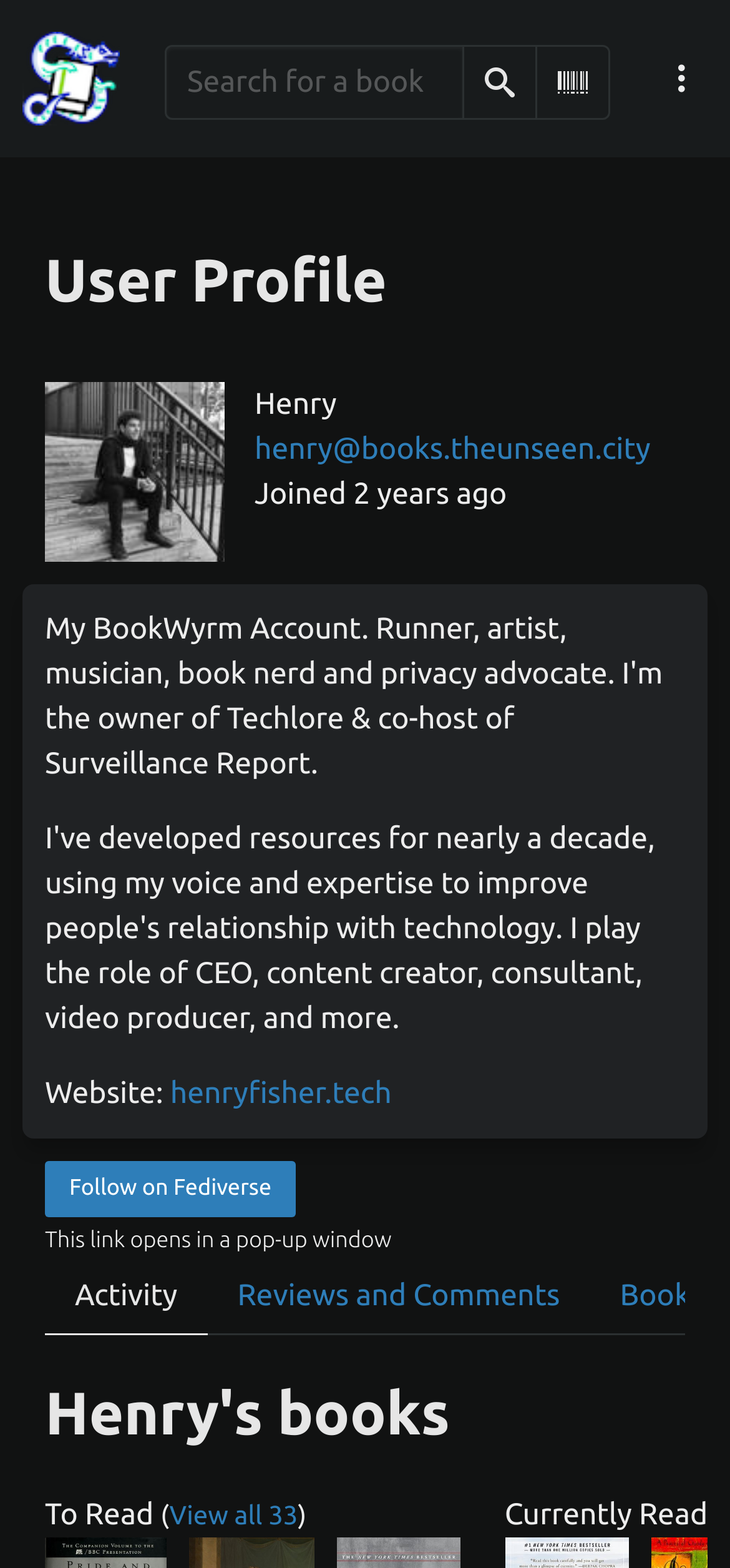Identify the bounding box coordinates of the area you need to click to perform the following instruction: "Search for a book".

[0.226, 0.029, 0.636, 0.076]